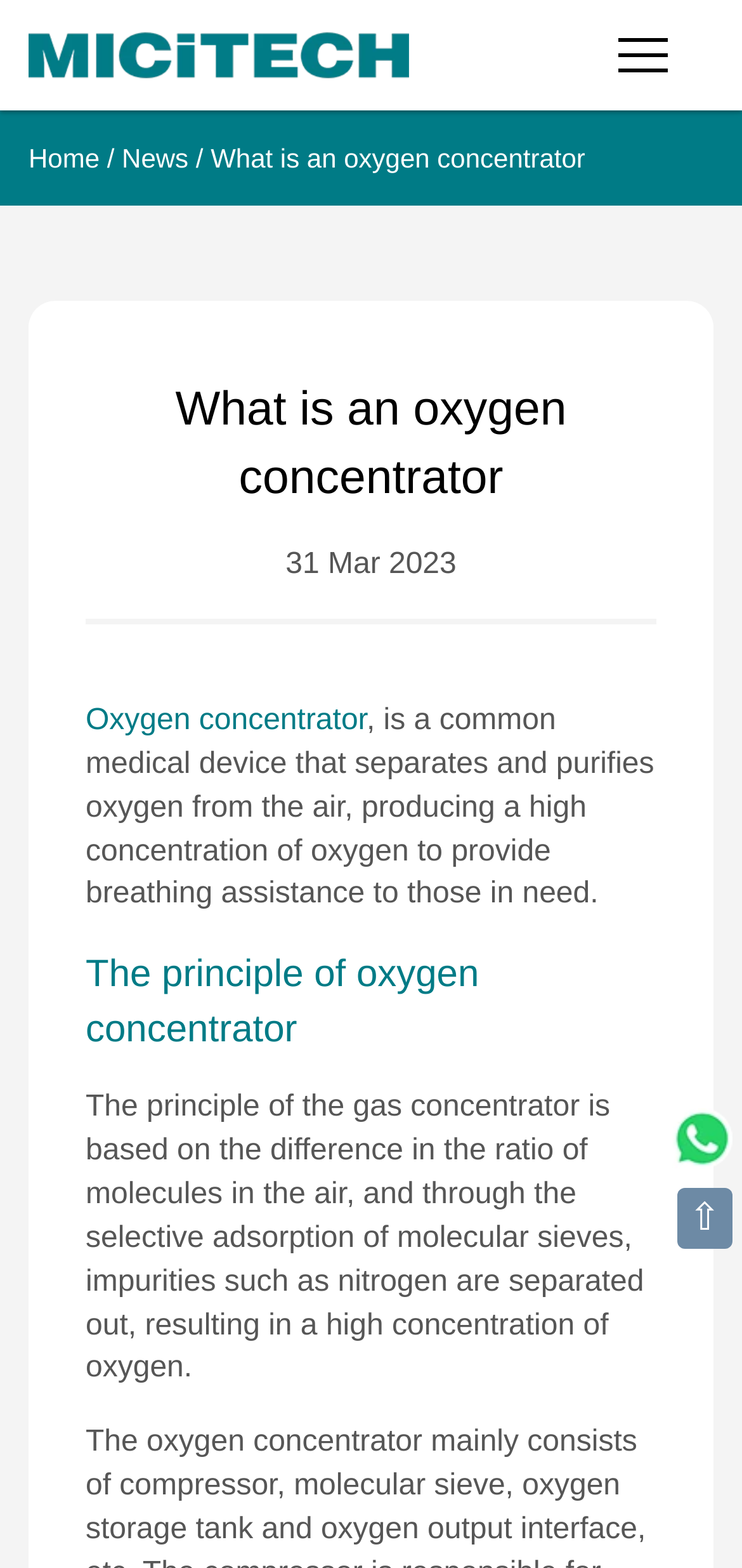Based on the element description, predict the bounding box coordinates (top-left x, top-left y, bottom-right x, bottom-right y) for the UI element in the screenshot: Oxygen concentrator

[0.115, 0.449, 0.494, 0.47]